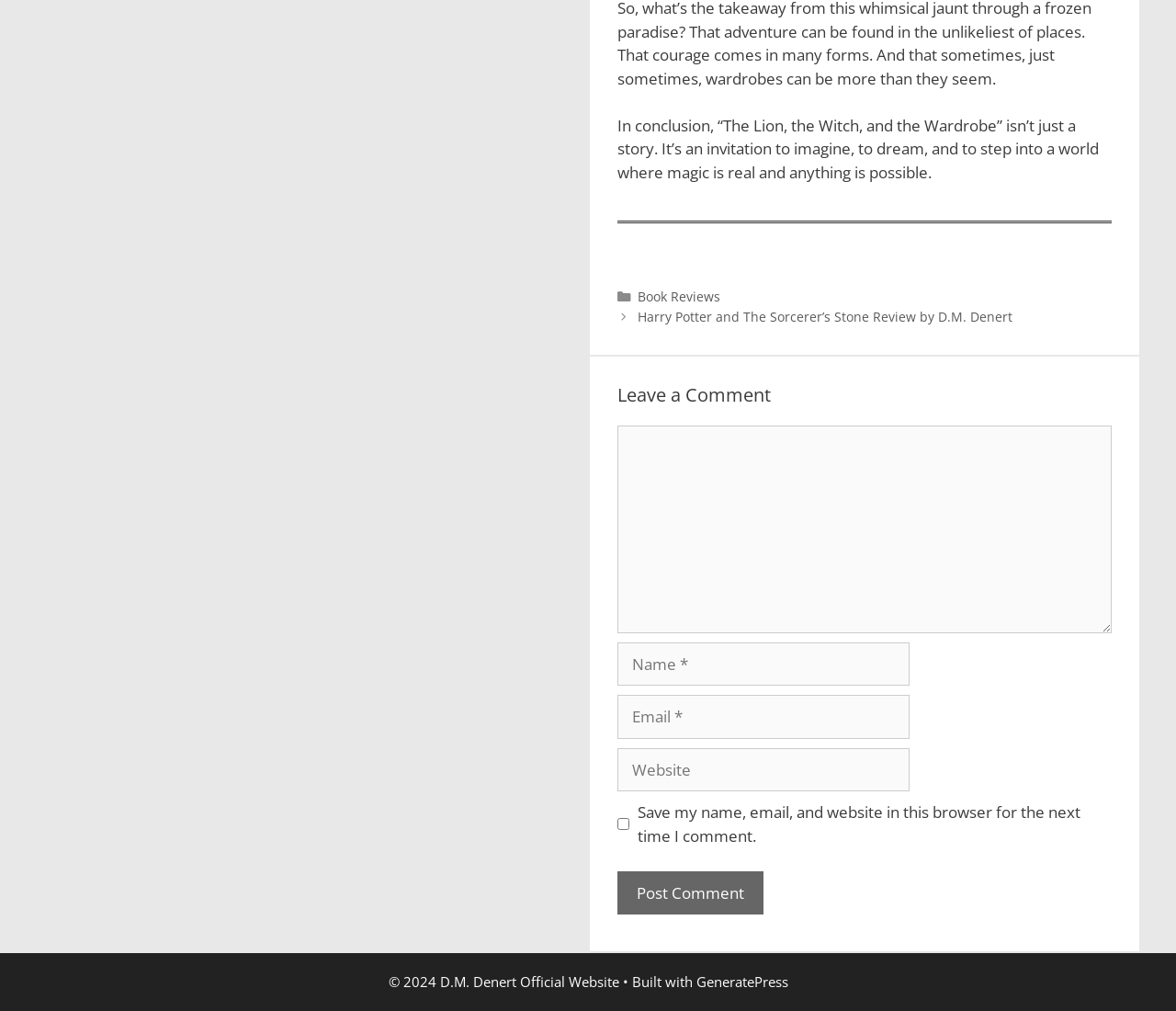Please specify the bounding box coordinates of the element that should be clicked to execute the given instruction: 'Leave a comment'. Ensure the coordinates are four float numbers between 0 and 1, expressed as [left, top, right, bottom].

[0.525, 0.38, 0.945, 0.402]